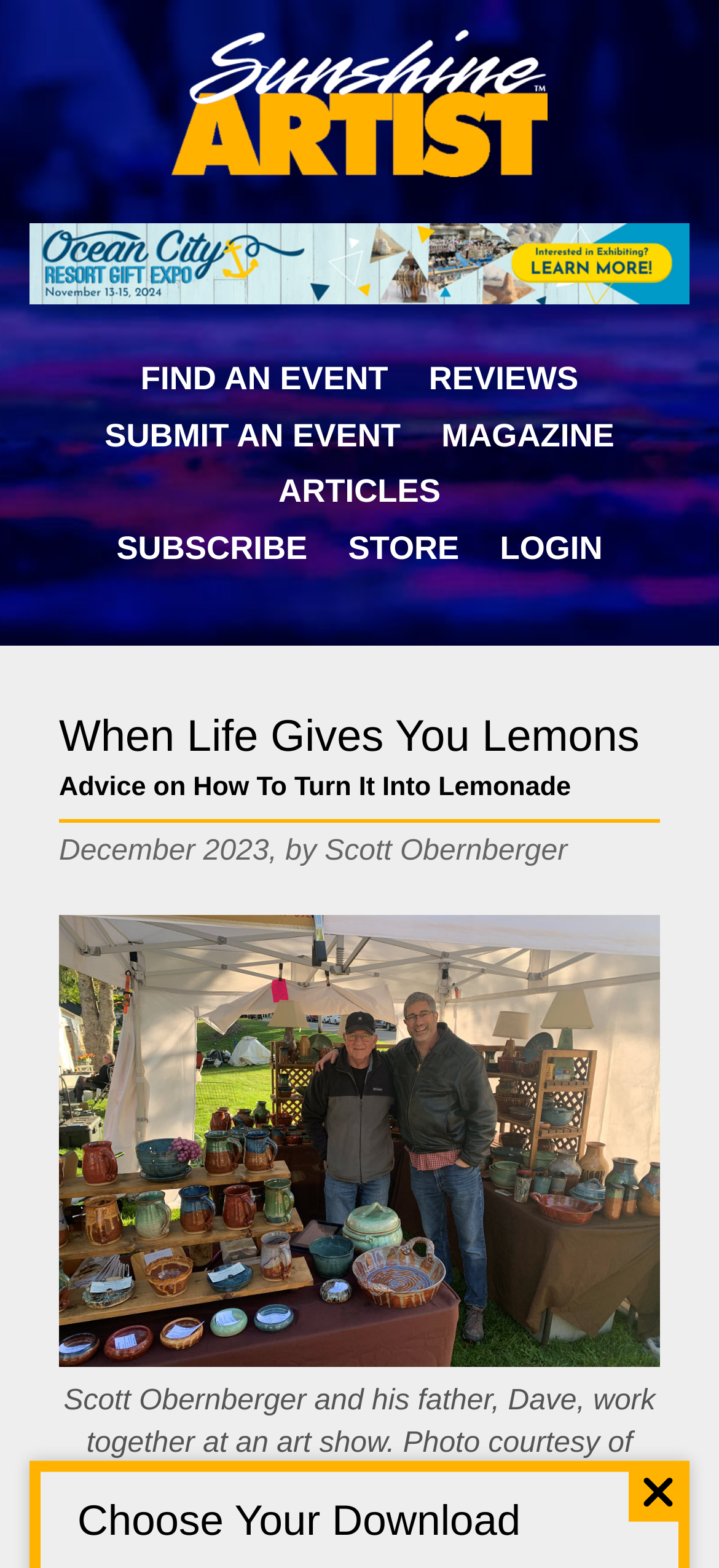What is the topic of the article?
Based on the image, answer the question in a detailed manner.

The article's title is 'When Life Gives You Lemons Advice on How To Turn It Into Lemonade', which suggests that the topic is about turning life's challenges into opportunities.